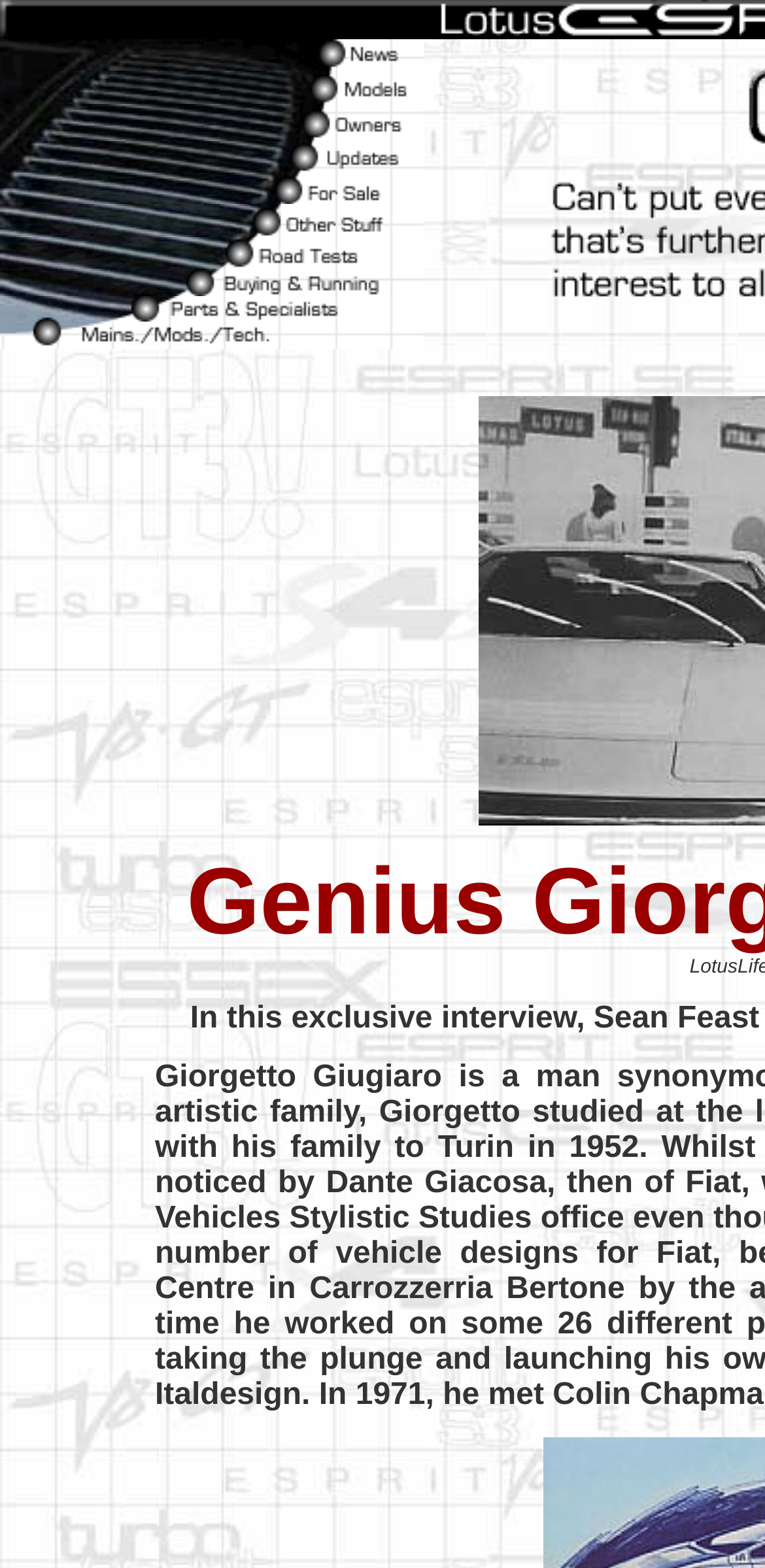Can you determine the bounding box coordinates of the area that needs to be clicked to fulfill the following instruction: "Read about Esprit History"?

[0.0, 0.094, 0.554, 0.115]